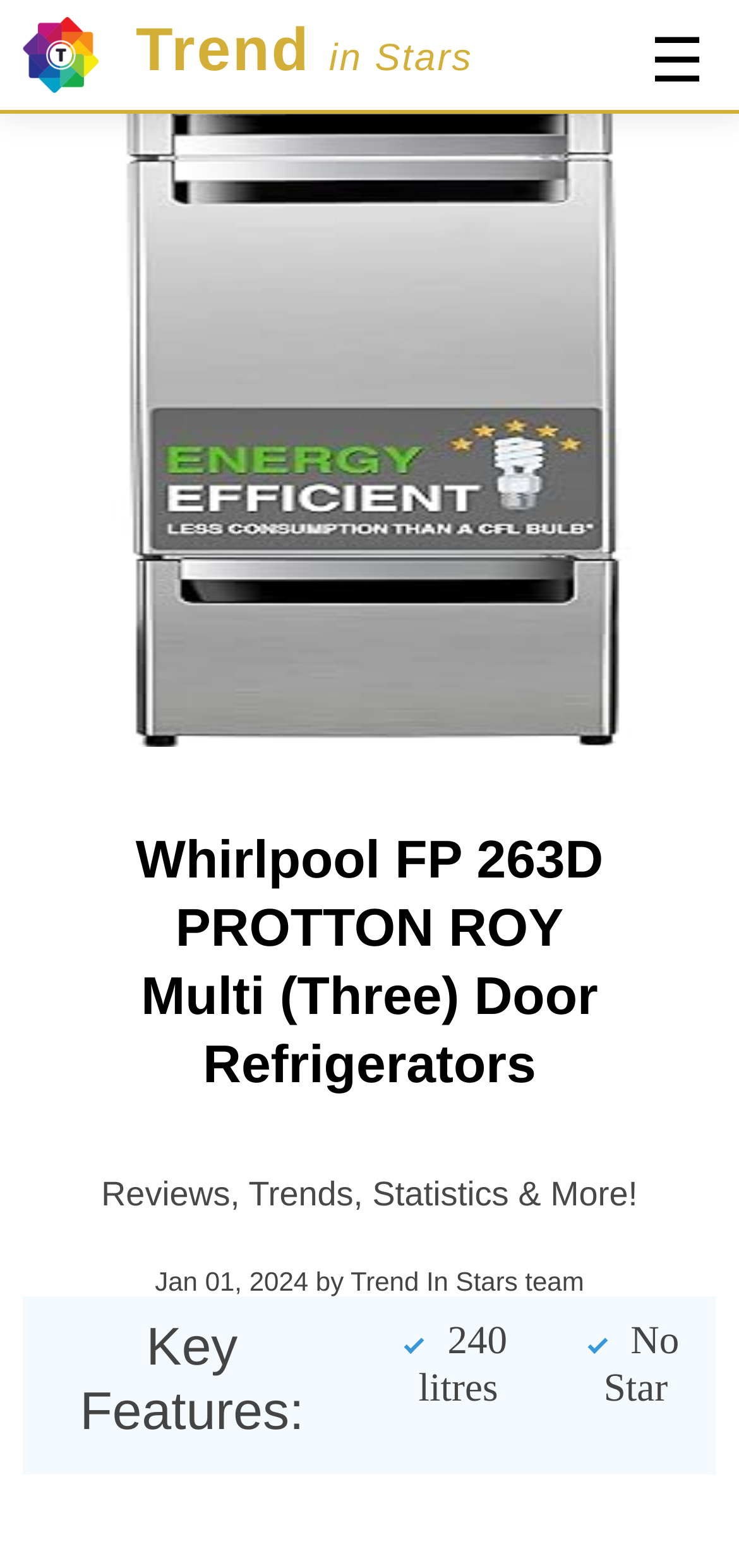Please find and generate the text of the main header of the webpage.

Whirlpool FP 263D PROTTON ROY
Multi (Three) Door Refrigerators